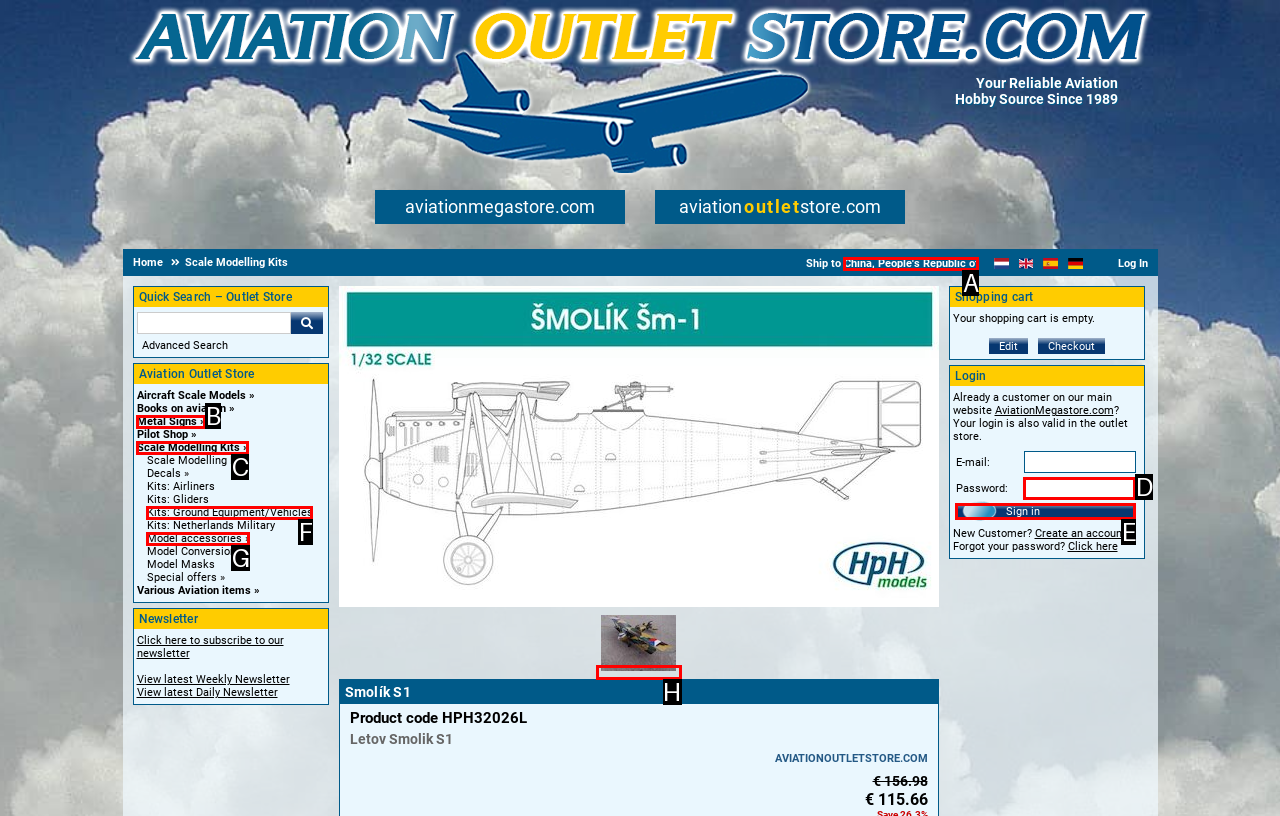Choose the option that best matches the element: China, People's Republic of
Respond with the letter of the correct option.

A